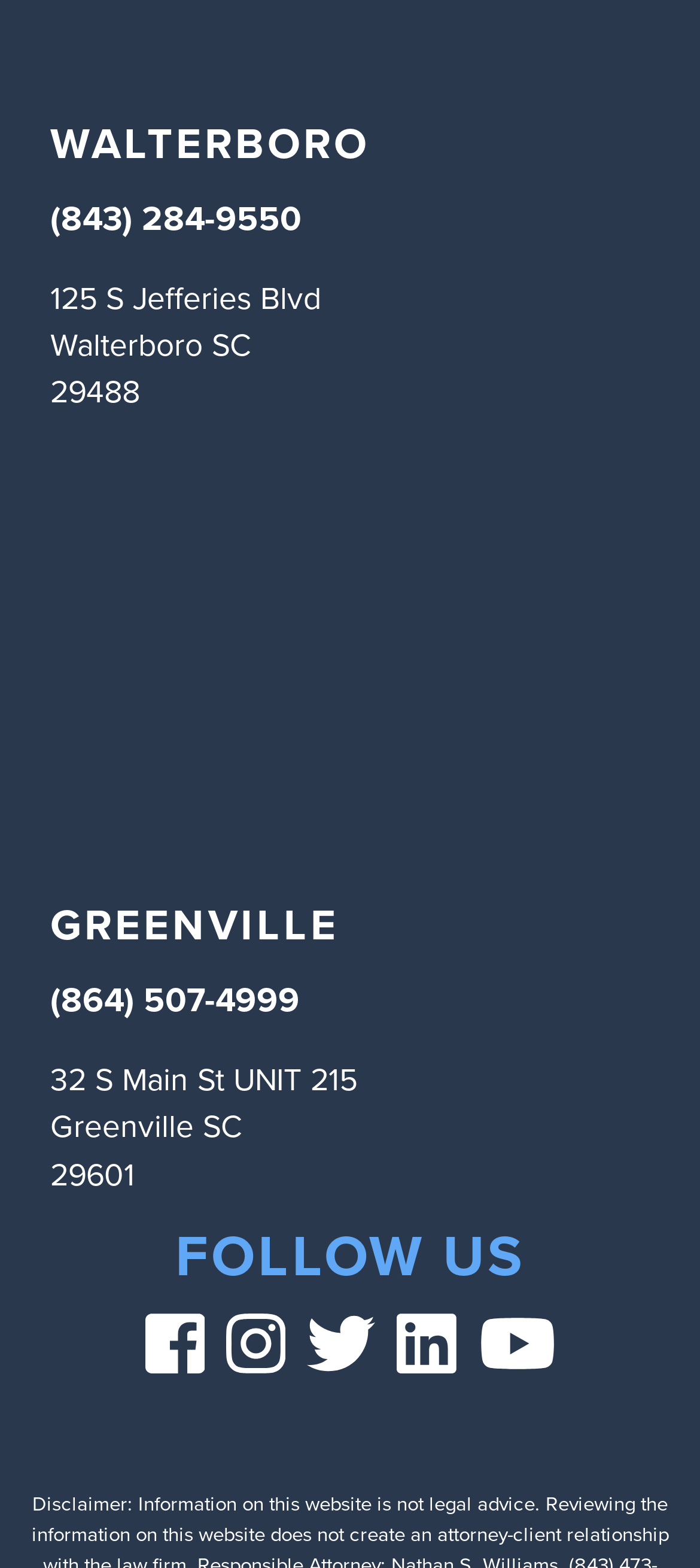Based on the description "Sitemap", find the bounding box of the specified UI element.

None